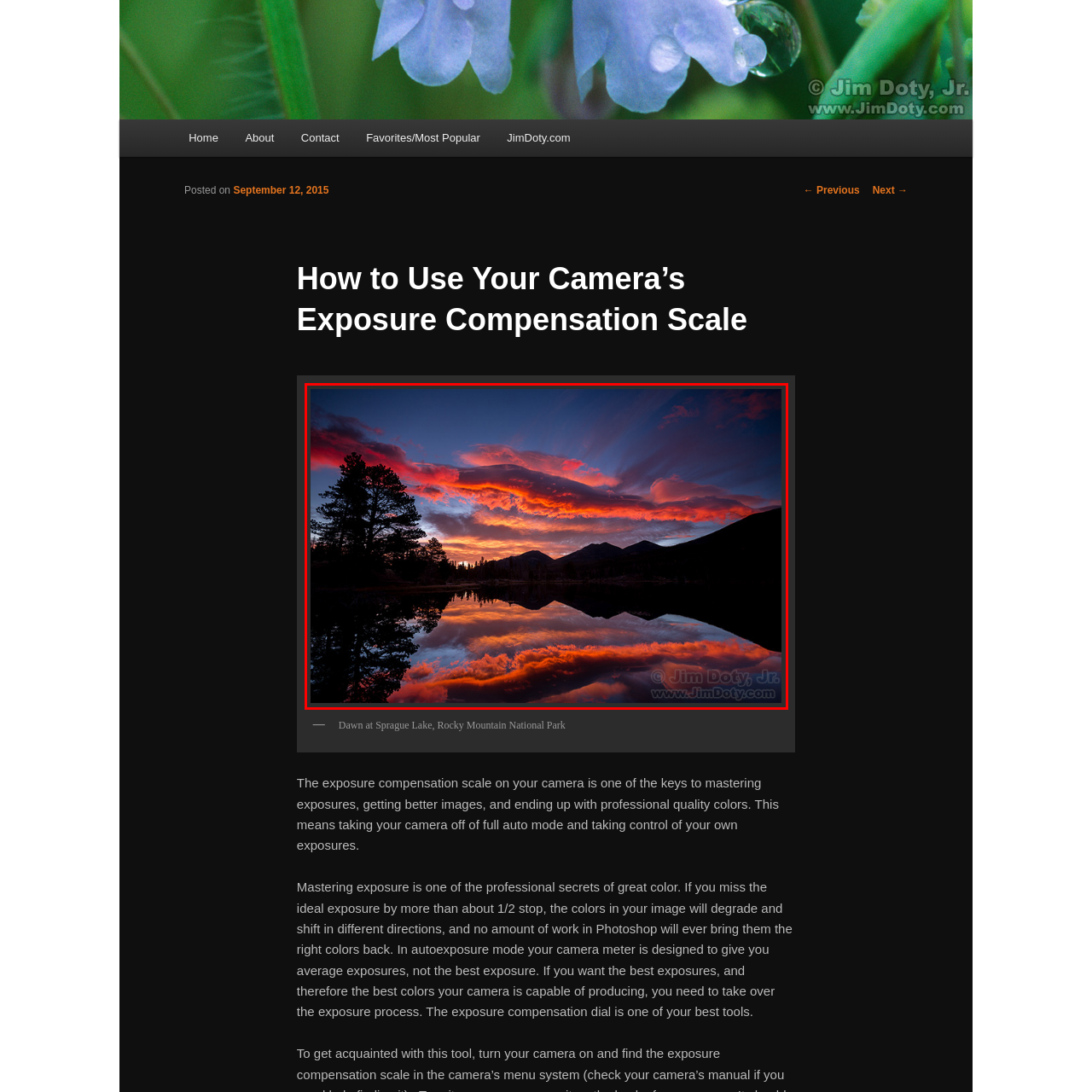Describe the features and objects visible in the red-framed section of the image in detail.

The image captures a breathtaking dawn scene at Sprague Lake, located in Rocky Mountain National Park. In the foreground, the tranquil lake mirrors the vibrant colors of the sky as fiery orange and deep pink clouds dominate the horizon. Silhouettes of pine trees flank the left side, while the rugged outline of mountains is visible in the background. The serene composition highlights the beauty of nature at sunrise, evoking a sense of calm and wonder. This stunning photograph illustrates the perfect interplay of light and landscape, showcasing the natural splendor of one of America's treasured national parks.